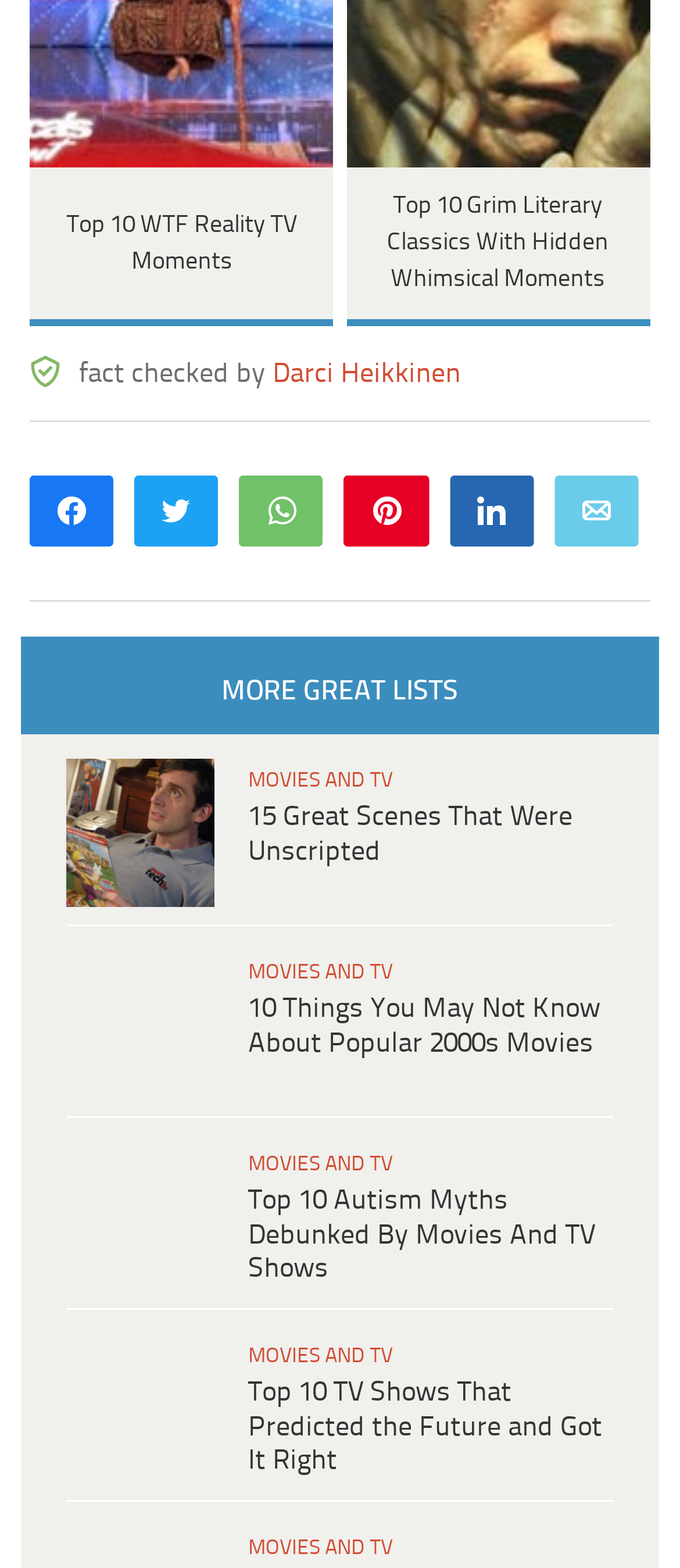How many articles are listed on the page?
Please use the visual content to give a single word or phrase answer.

5